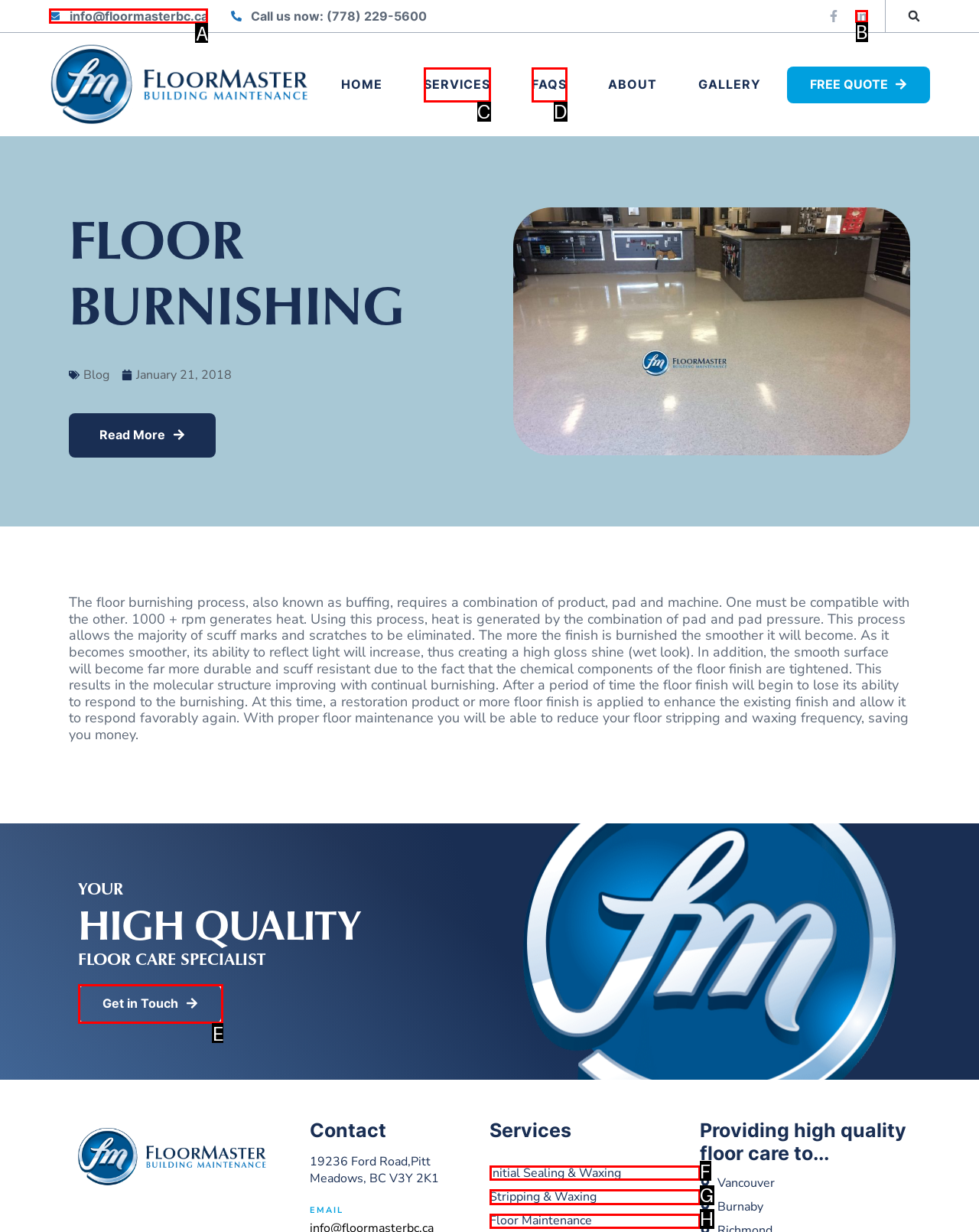Decide which UI element to click to accomplish the task: Contact us
Respond with the corresponding option letter.

E